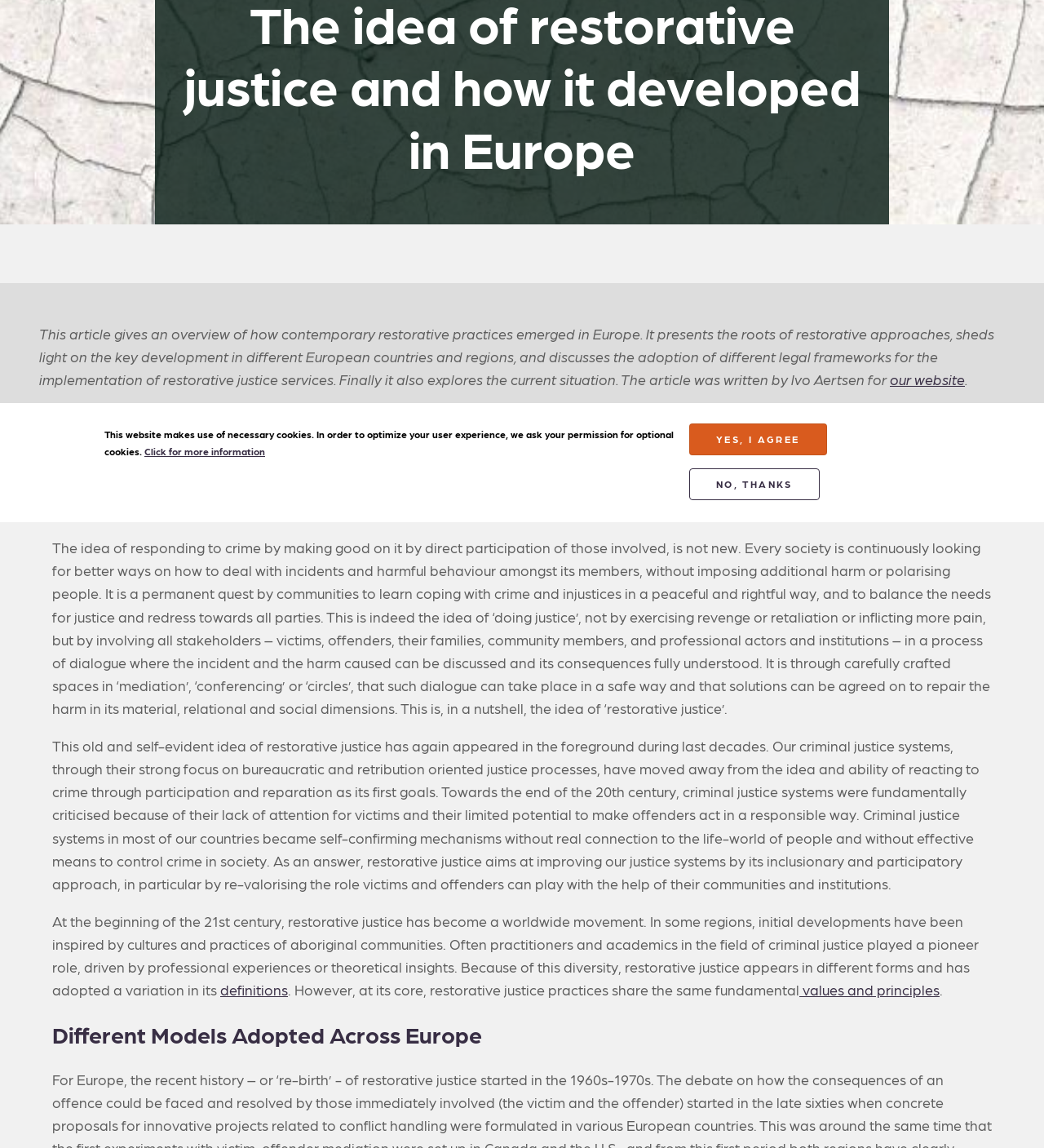Using the element description provided, determine the bounding box coordinates in the format (top-left x, top-left y, bottom-right x, bottom-right y). Ensure that all values are floating point numbers between 0 and 1. Element description: Click for more information

[0.138, 0.388, 0.254, 0.398]